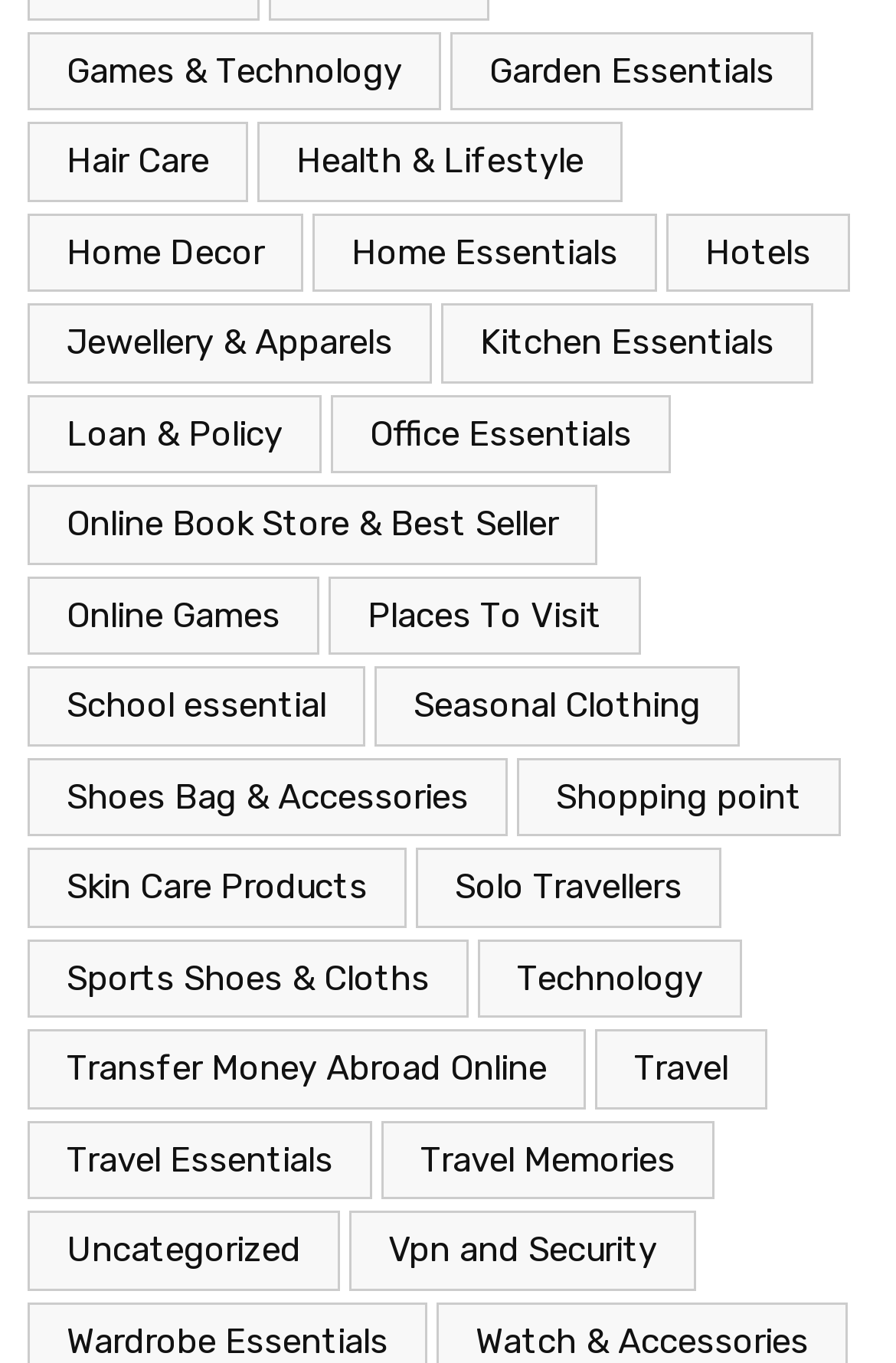Use one word or a short phrase to answer the question provided: 
What is the category with the most items?

Travel